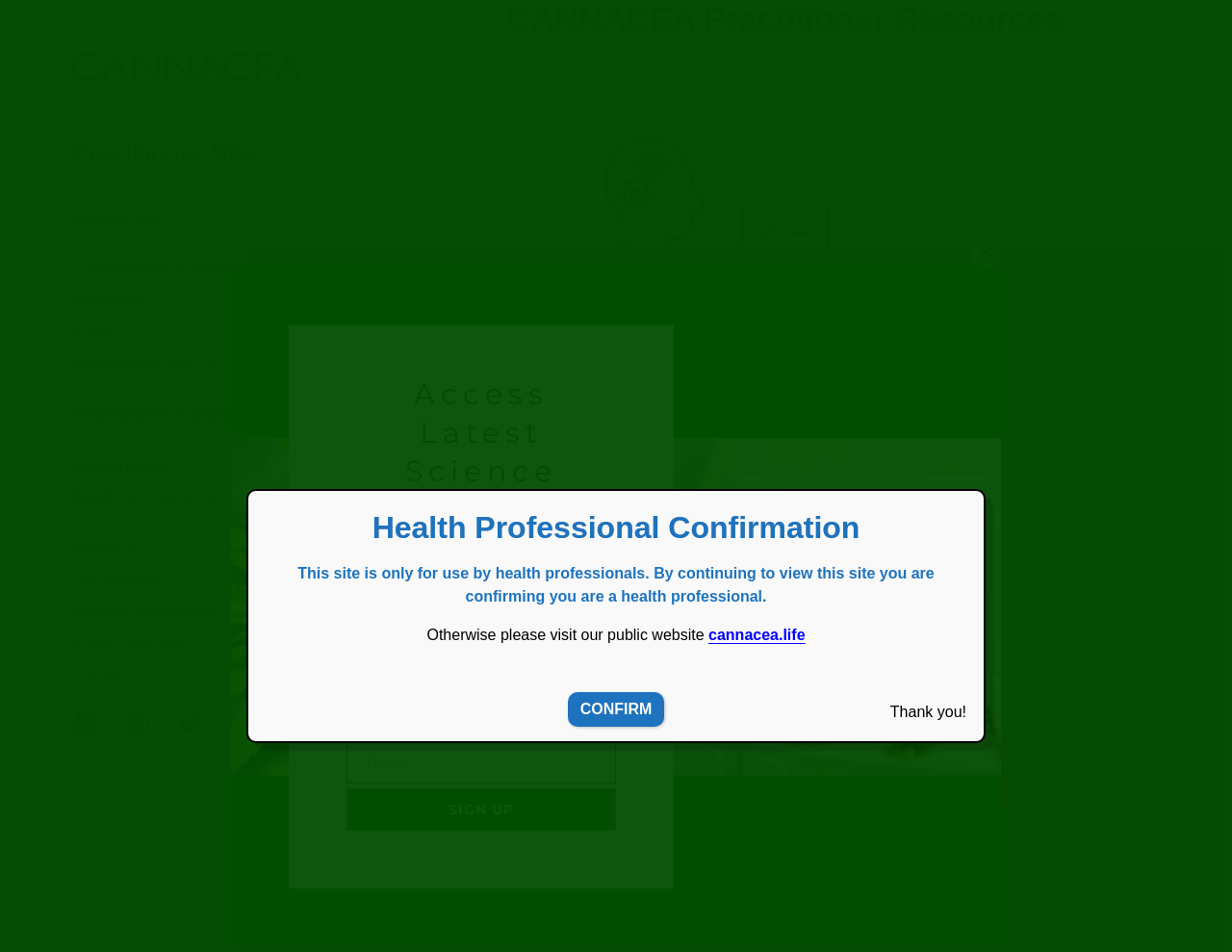How many navigation links are available?
Using the image, give a concise answer in the form of a single word or short phrase.

17